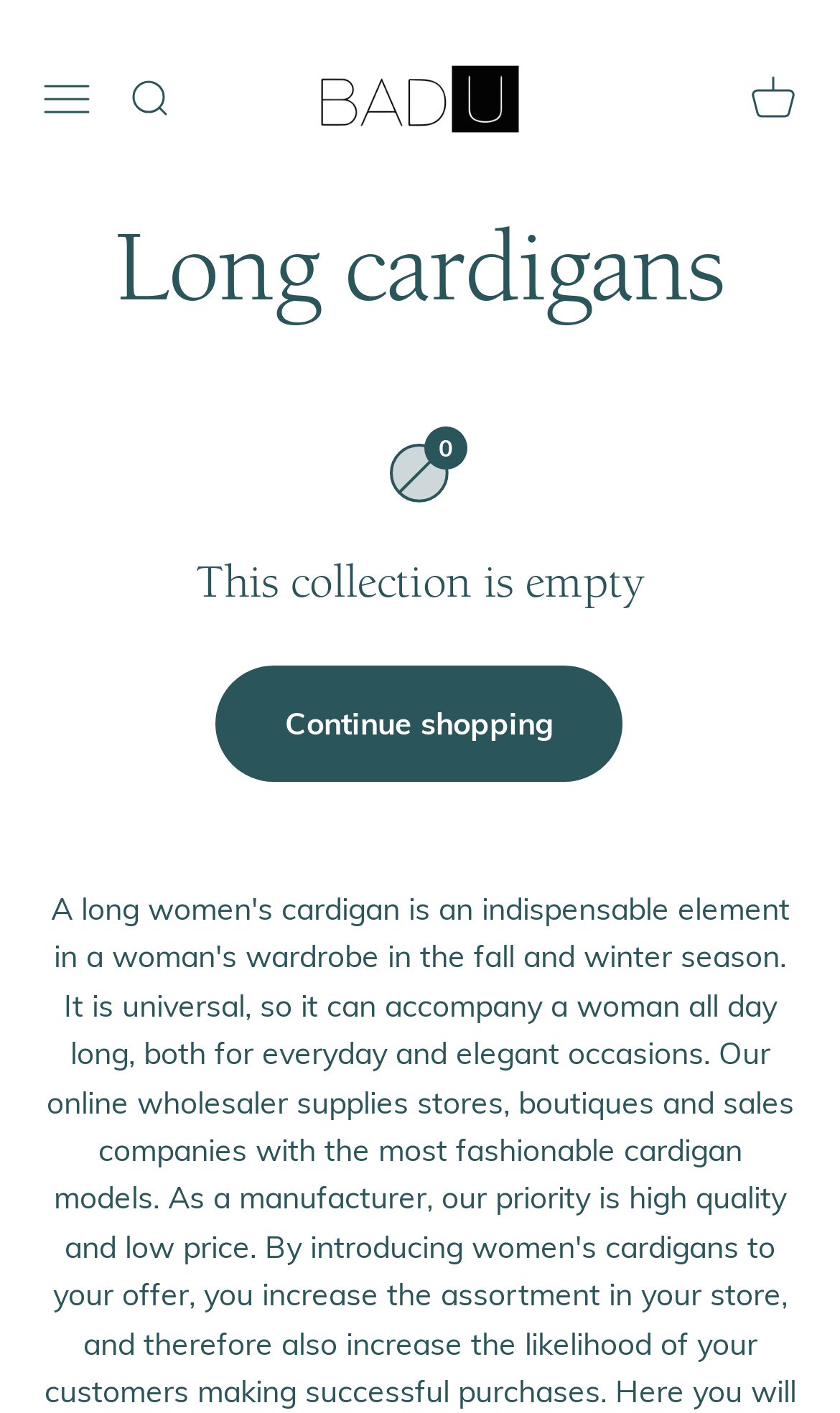Identify the bounding box of the HTML element described as: "Open the navigation menu".

[0.051, 0.053, 0.108, 0.087]